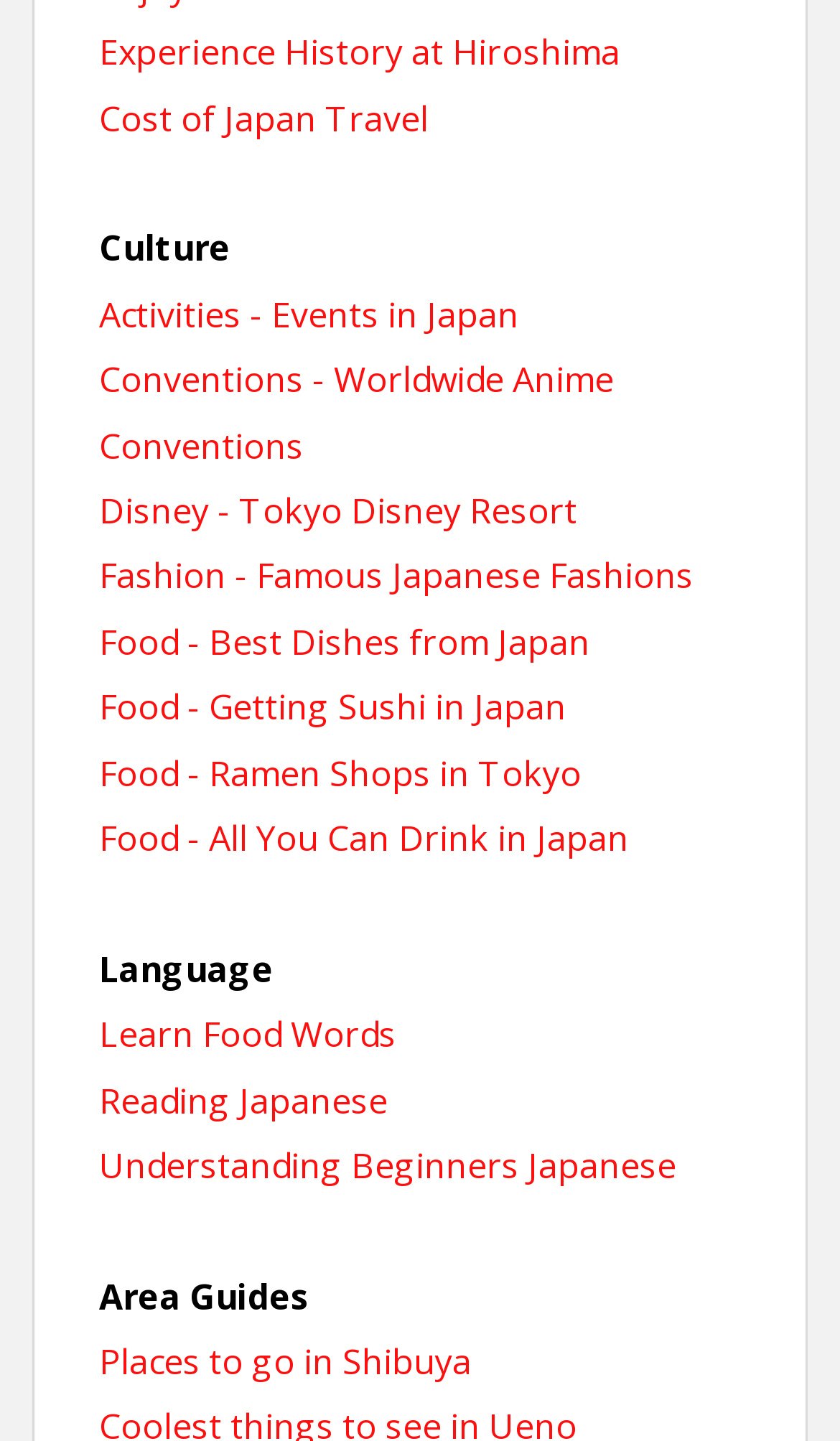Please find the bounding box coordinates of the element that you should click to achieve the following instruction: "Visit Places to go in Shibuya". The coordinates should be presented as four float numbers between 0 and 1: [left, top, right, bottom].

[0.118, 0.928, 0.562, 0.961]